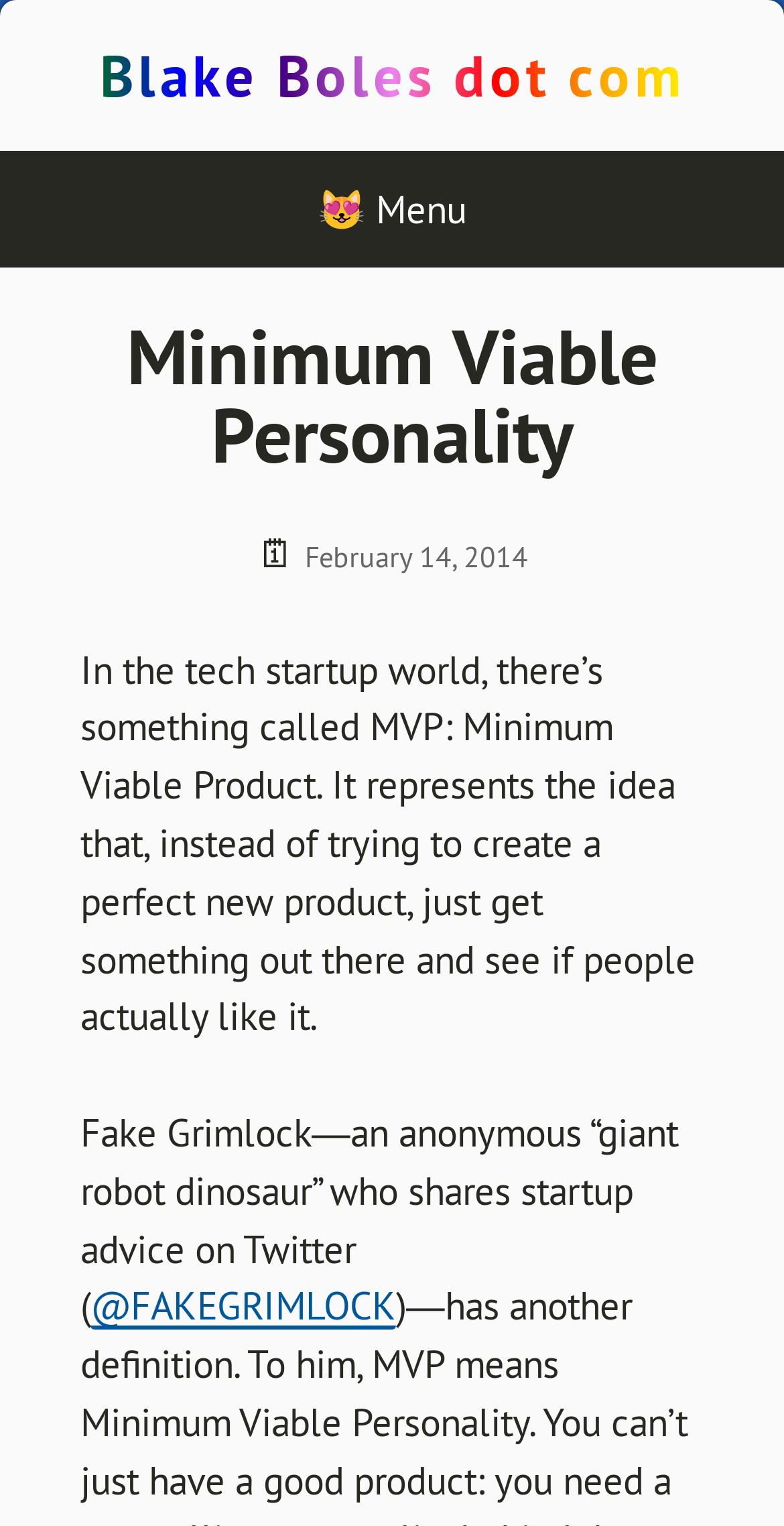With reference to the screenshot, provide a detailed response to the question below:
What is the topic of the article?

The topic of the article can be inferred from the heading 'Minimum Viable Personality' and the paragraph that explains the concept of Minimum Viable Product in the tech startup world.